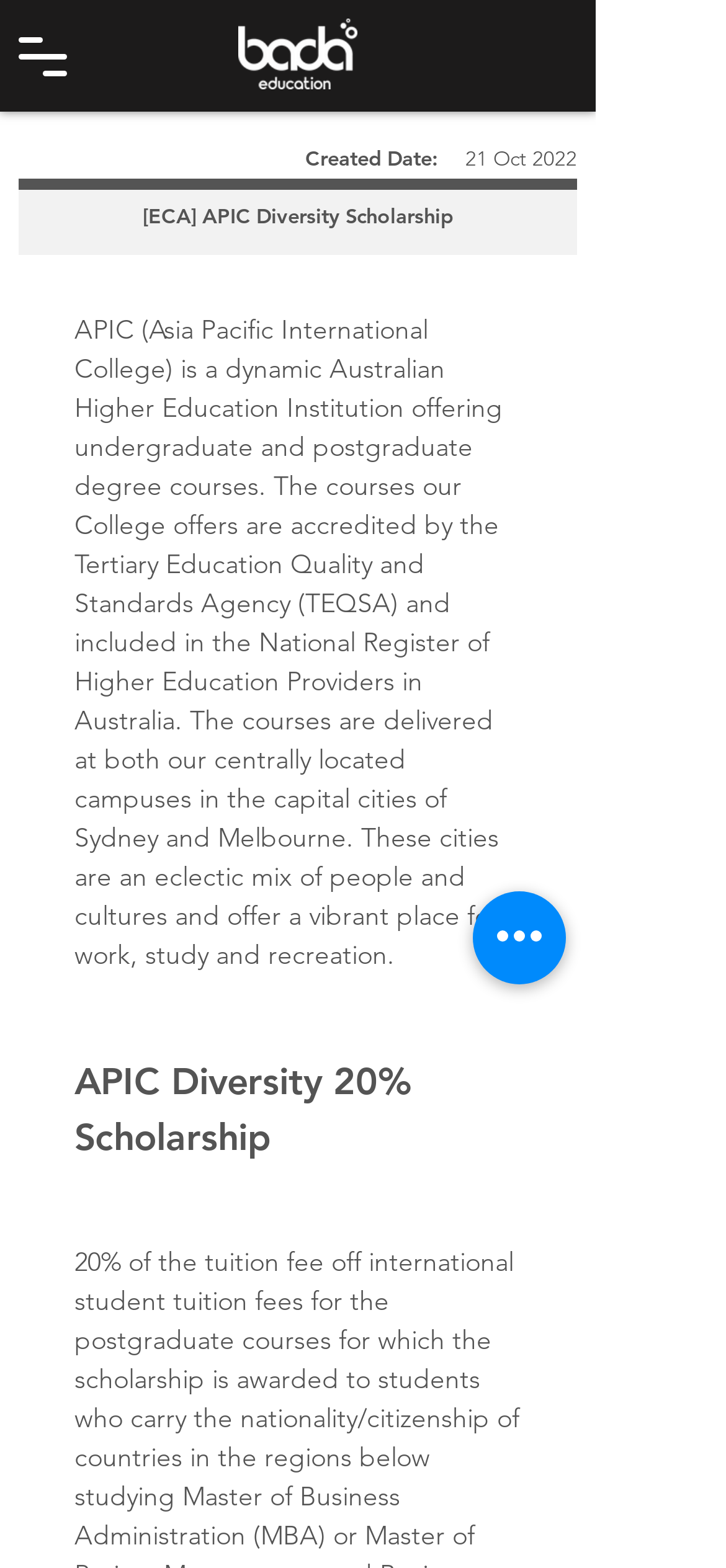Use the details in the image to answer the question thoroughly: 
How many campuses does APIC have?

According to the webpage, APIC has two campuses, one located in Sydney and the other in Melbourne, which are both capital cities in Australia.